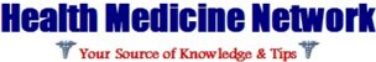What is the purpose of the platform?
Look at the webpage screenshot and answer the question with a detailed explanation.

The purpose of the platform can be inferred from the tagline 'Your Source of Knowledge & Tips', which emphasizes the platform's commitment to providing valuable information and insights related to health and medicine, suggesting that the platform aims to educate and inform its users.